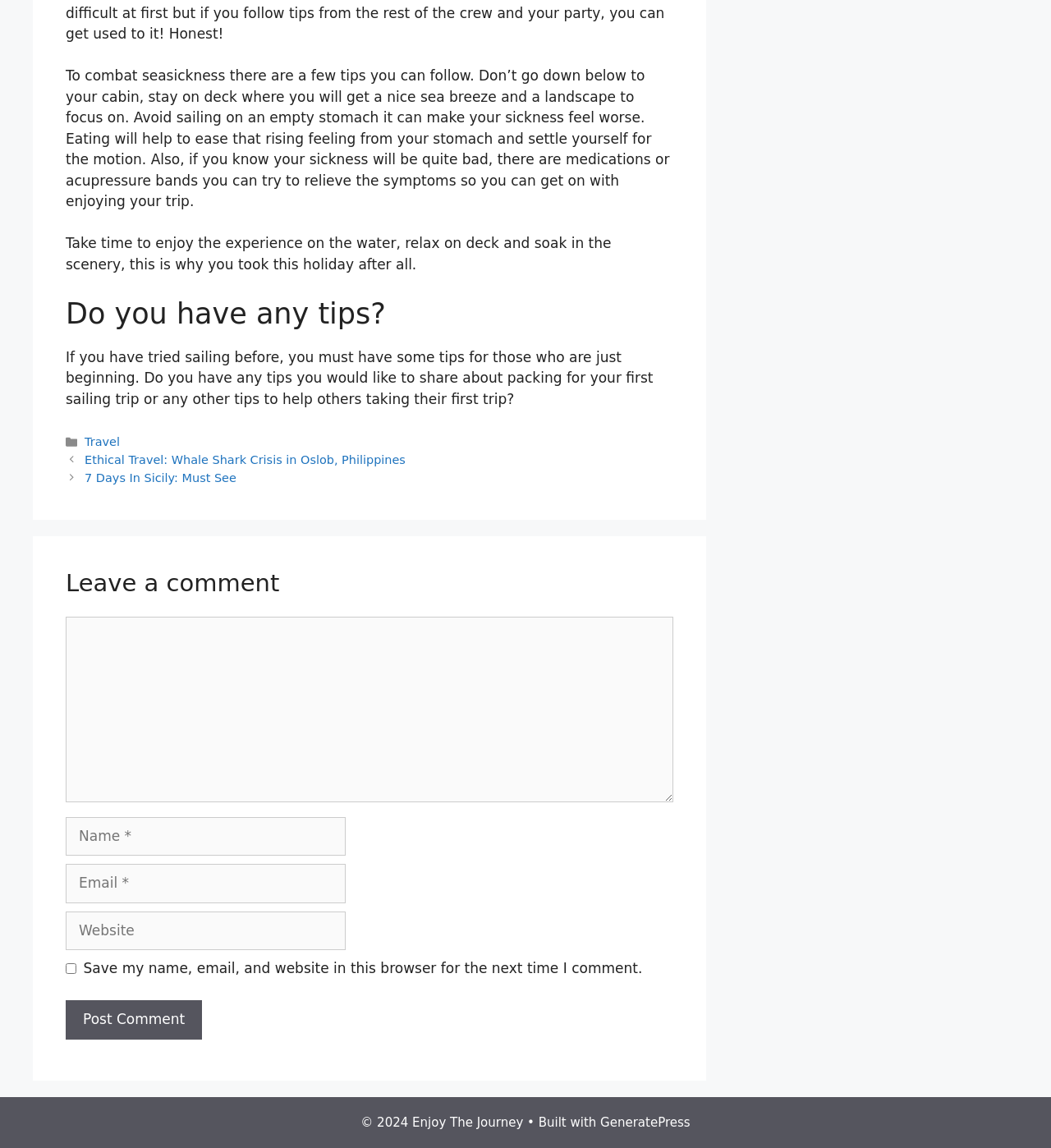Provide the bounding box for the UI element matching this description: "Travel".

[0.081, 0.379, 0.114, 0.391]